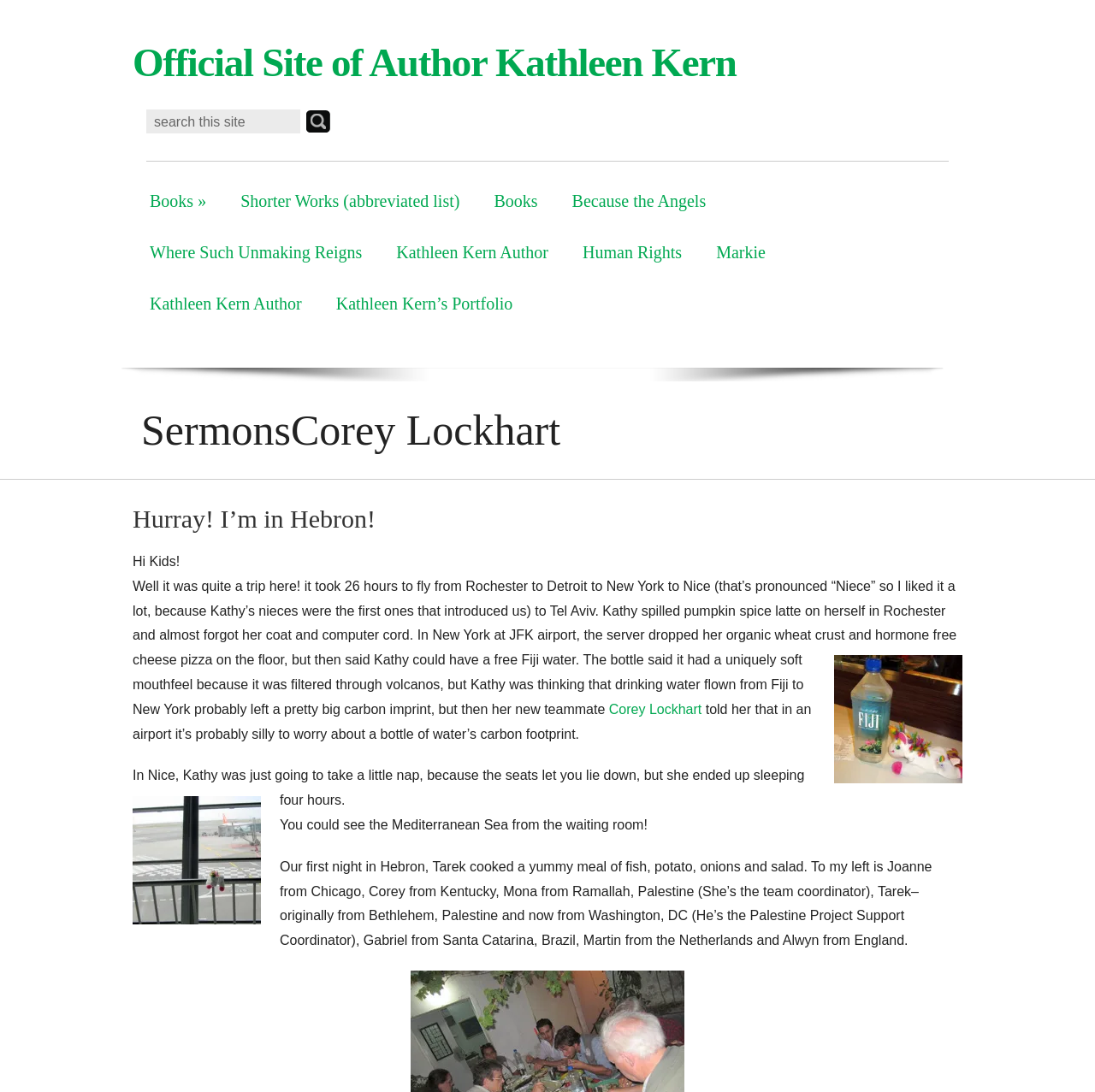Determine the bounding box coordinates for the clickable element required to fulfill the instruction: "go to Kathleen Kern Author's page". Provide the coordinates as four float numbers between 0 and 1, i.e., [left, top, right, bottom].

[0.346, 0.208, 0.516, 0.255]